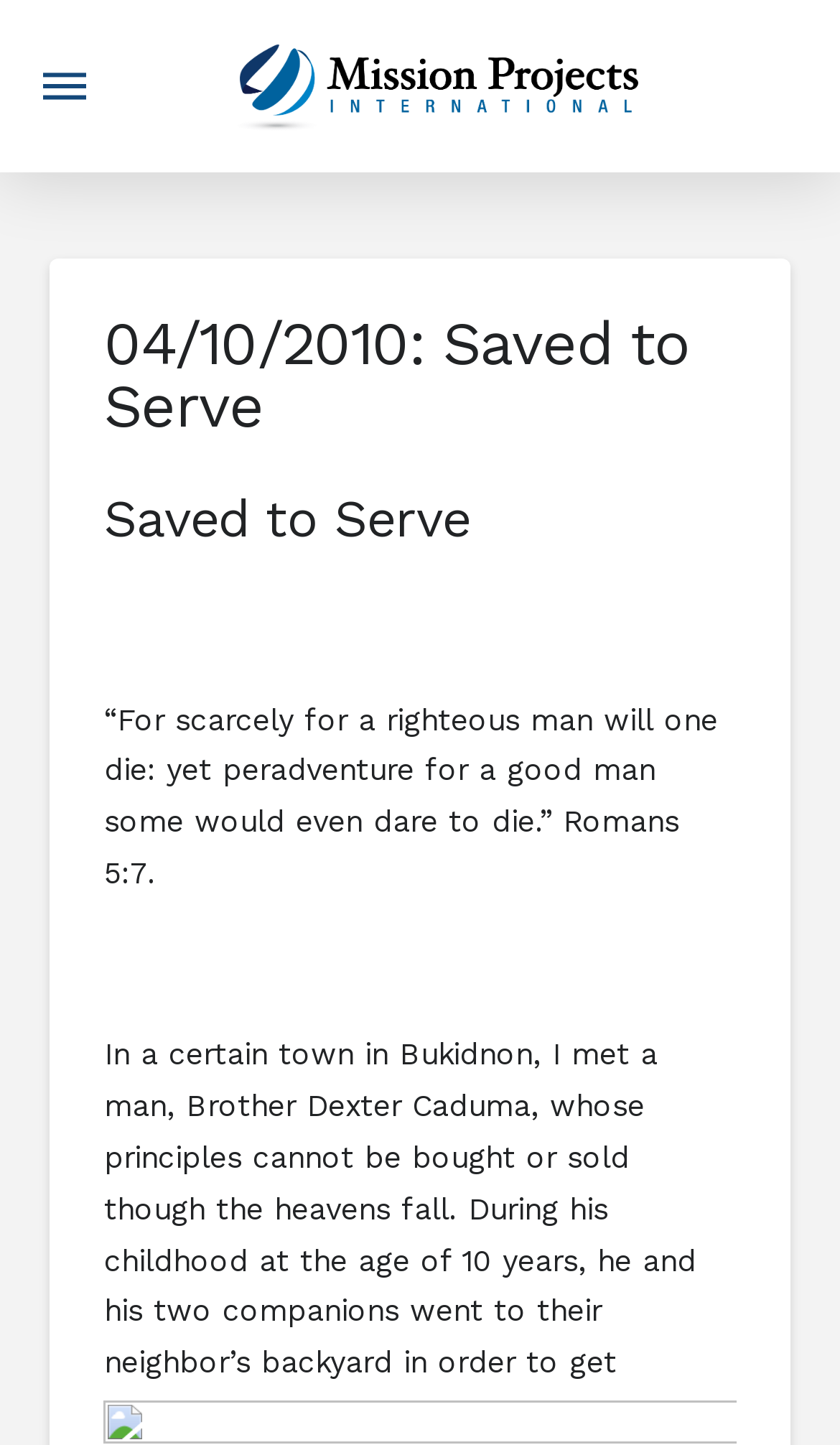What is the text on the image?
Based on the image, respond with a single word or phrase.

Image